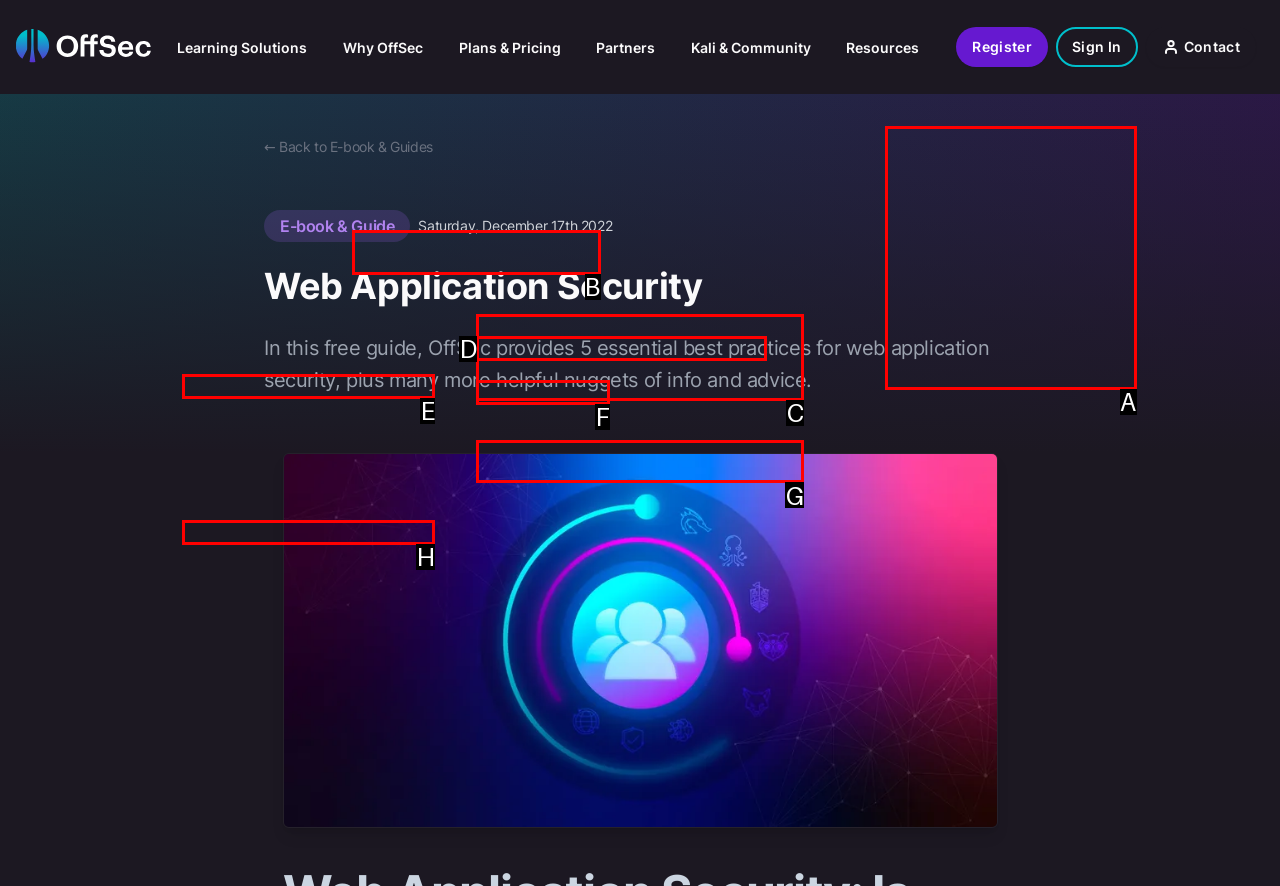Identify the letter of the UI element you should interact with to perform the task: Explore the 'Learning Library'
Reply with the appropriate letter of the option.

G